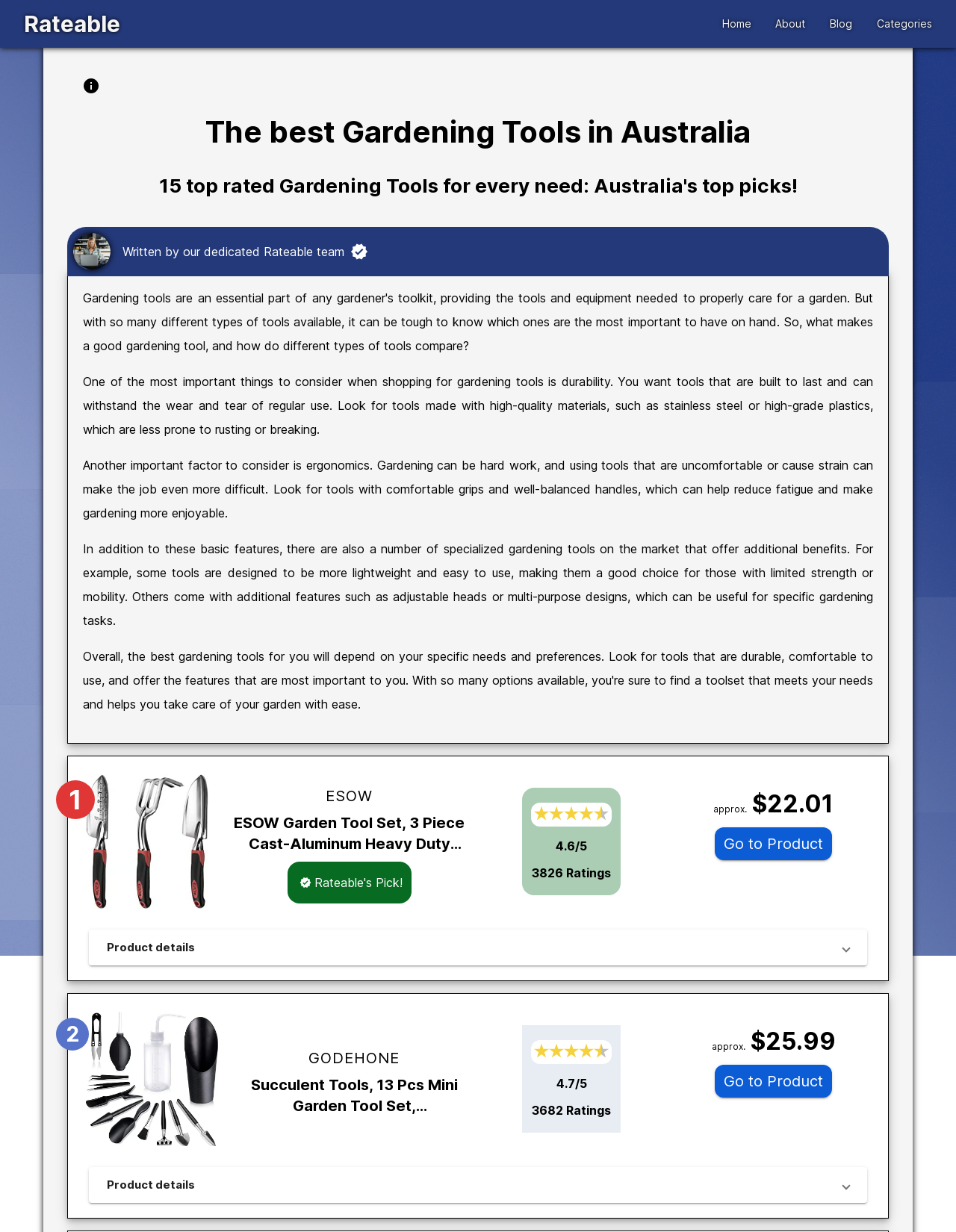Please identify the bounding box coordinates of the element that needs to be clicked to perform the following instruction: "Click on the 'Home' link".

[0.743, 0.008, 0.798, 0.03]